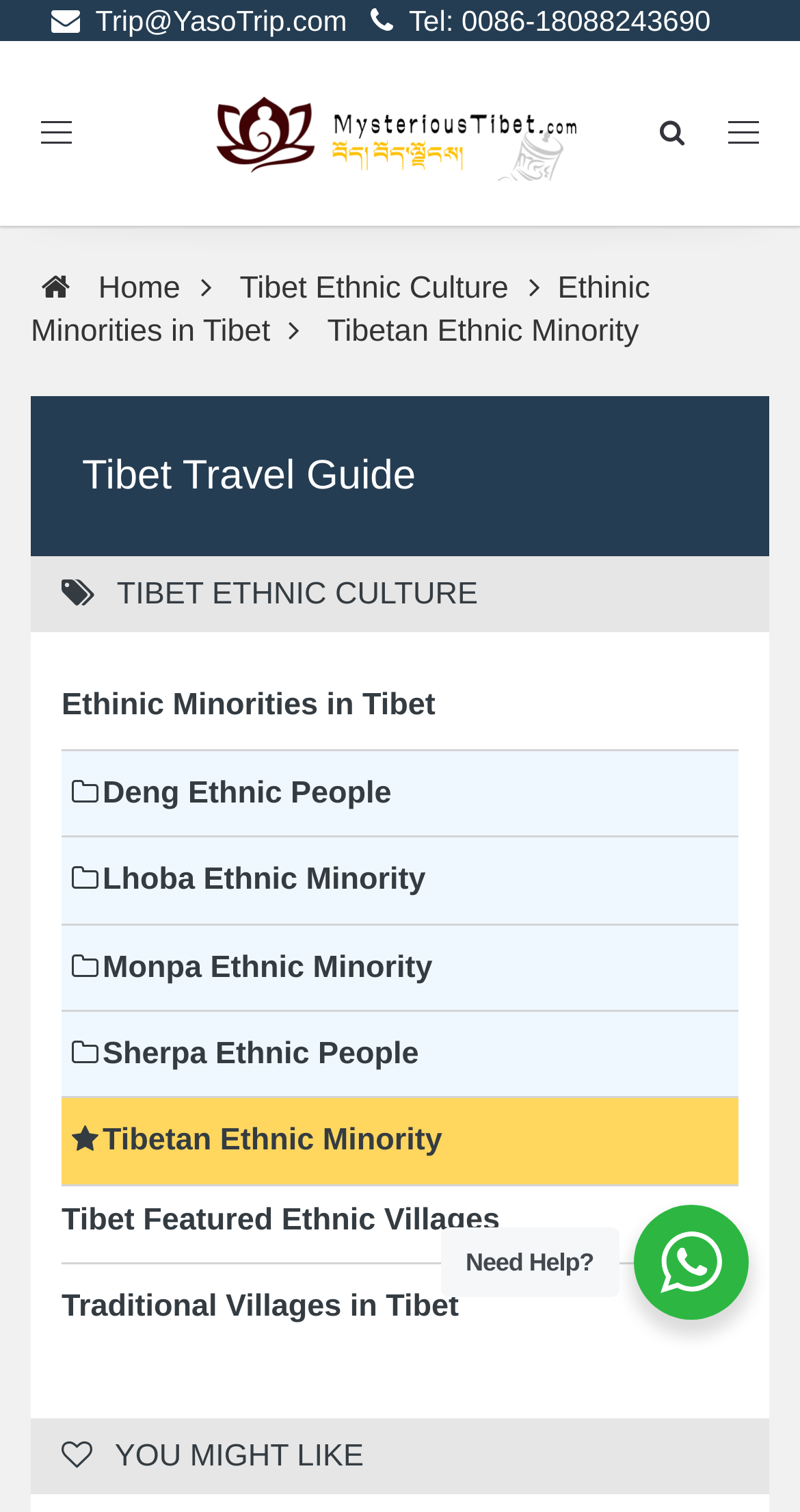Find the bounding box coordinates of the clickable area that will achieve the following instruction: "Learn about Tibetan Ethnic Minority".

[0.077, 0.74, 0.923, 0.77]